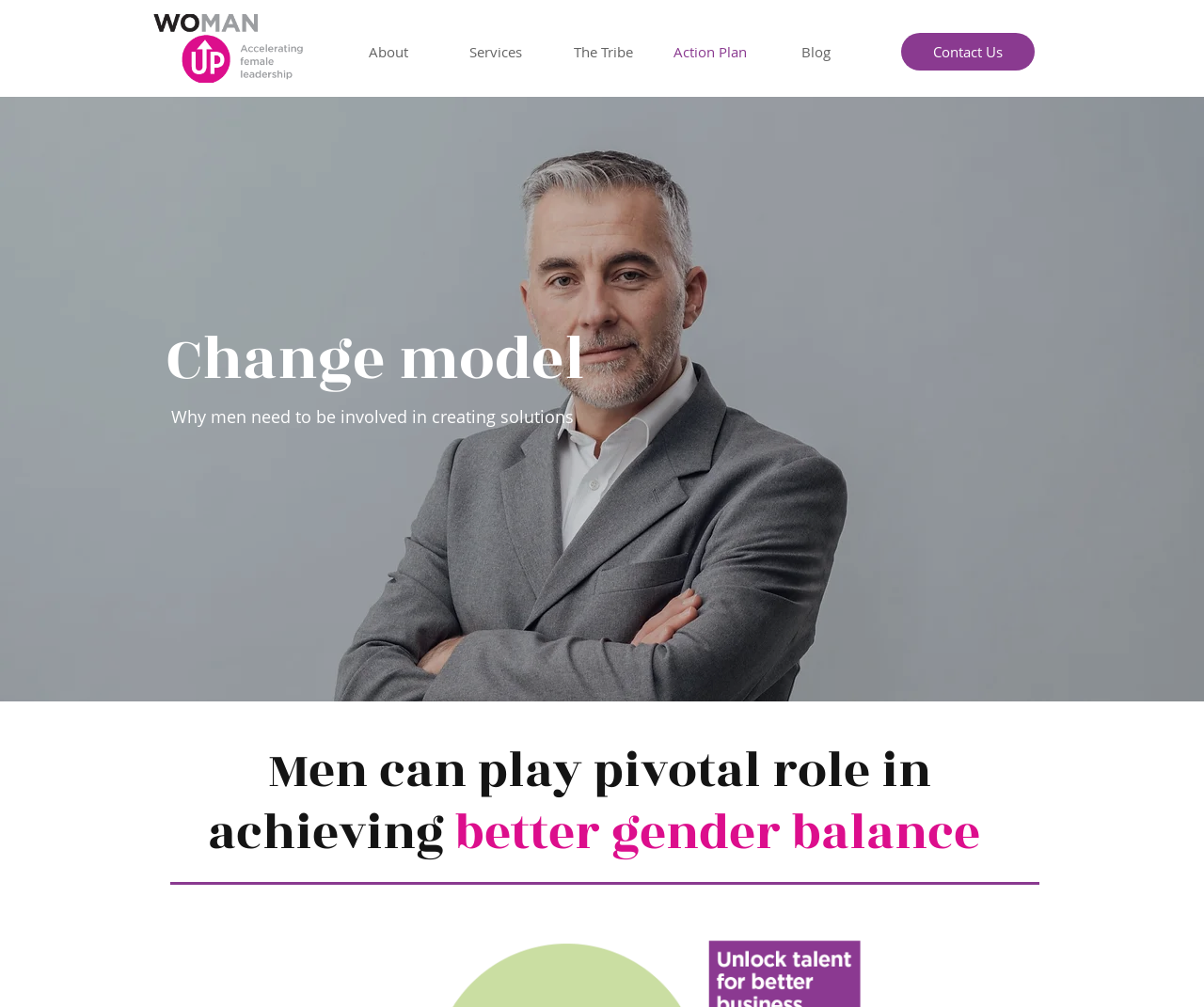Find and provide the bounding box coordinates for the UI element described here: "The Tribe". The coordinates should be given as four float numbers between 0 and 1: [left, top, right, bottom].

[0.456, 0.038, 0.545, 0.064]